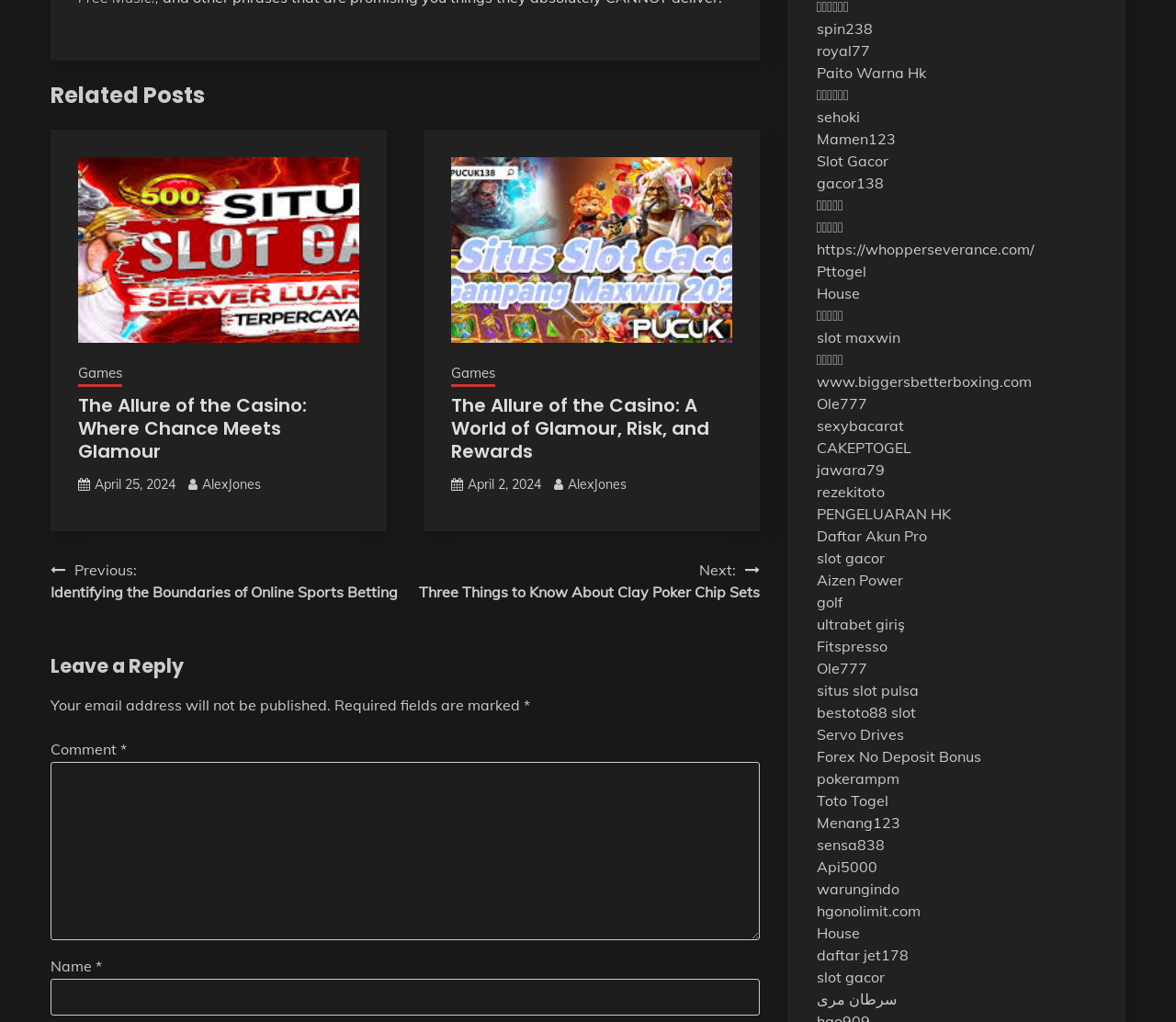Provide a one-word or short-phrase answer to the question:
What is the date of the second related post?

April 2, 2024